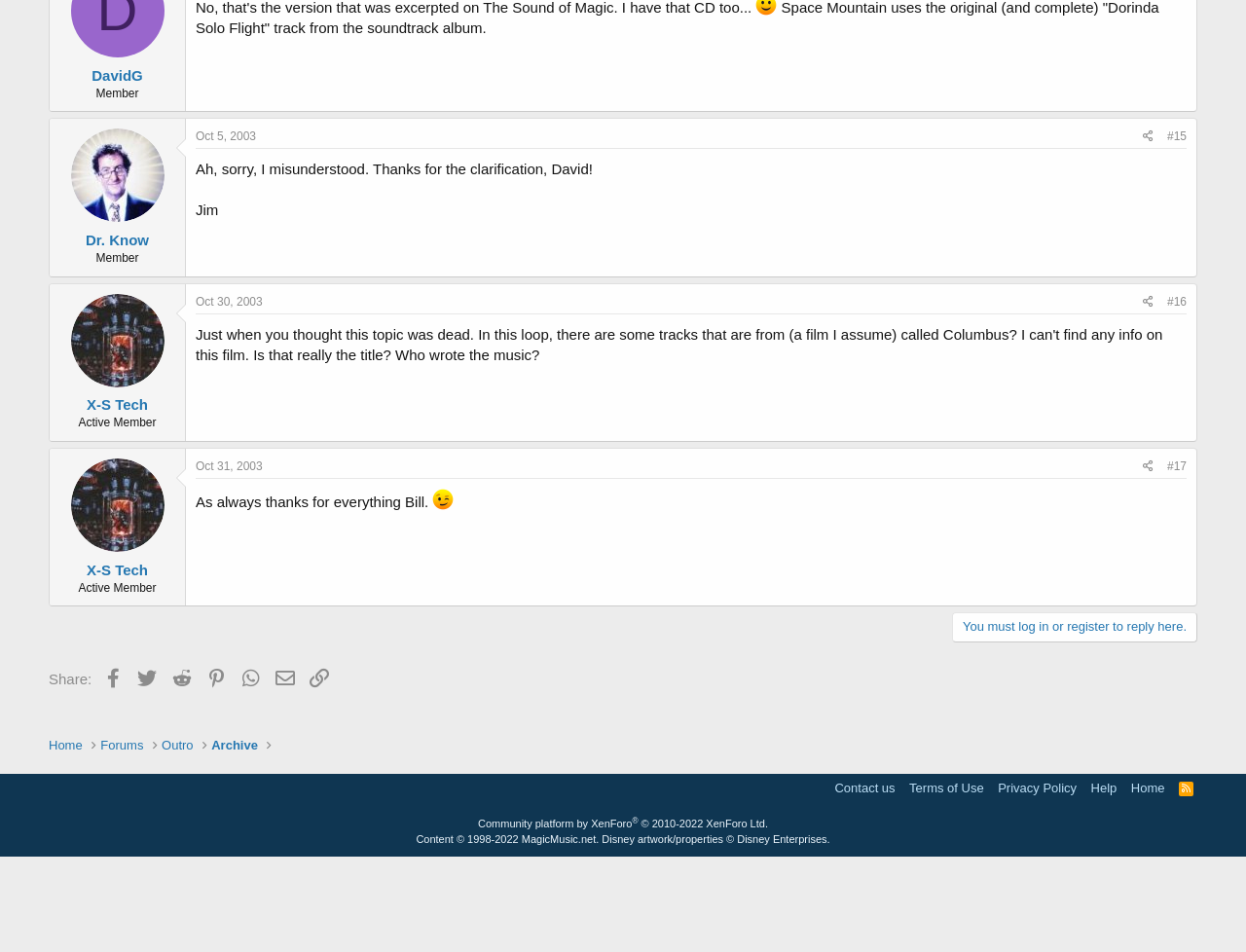Identify the bounding box of the HTML element described as: "Contact us".

[0.667, 0.818, 0.722, 0.837]